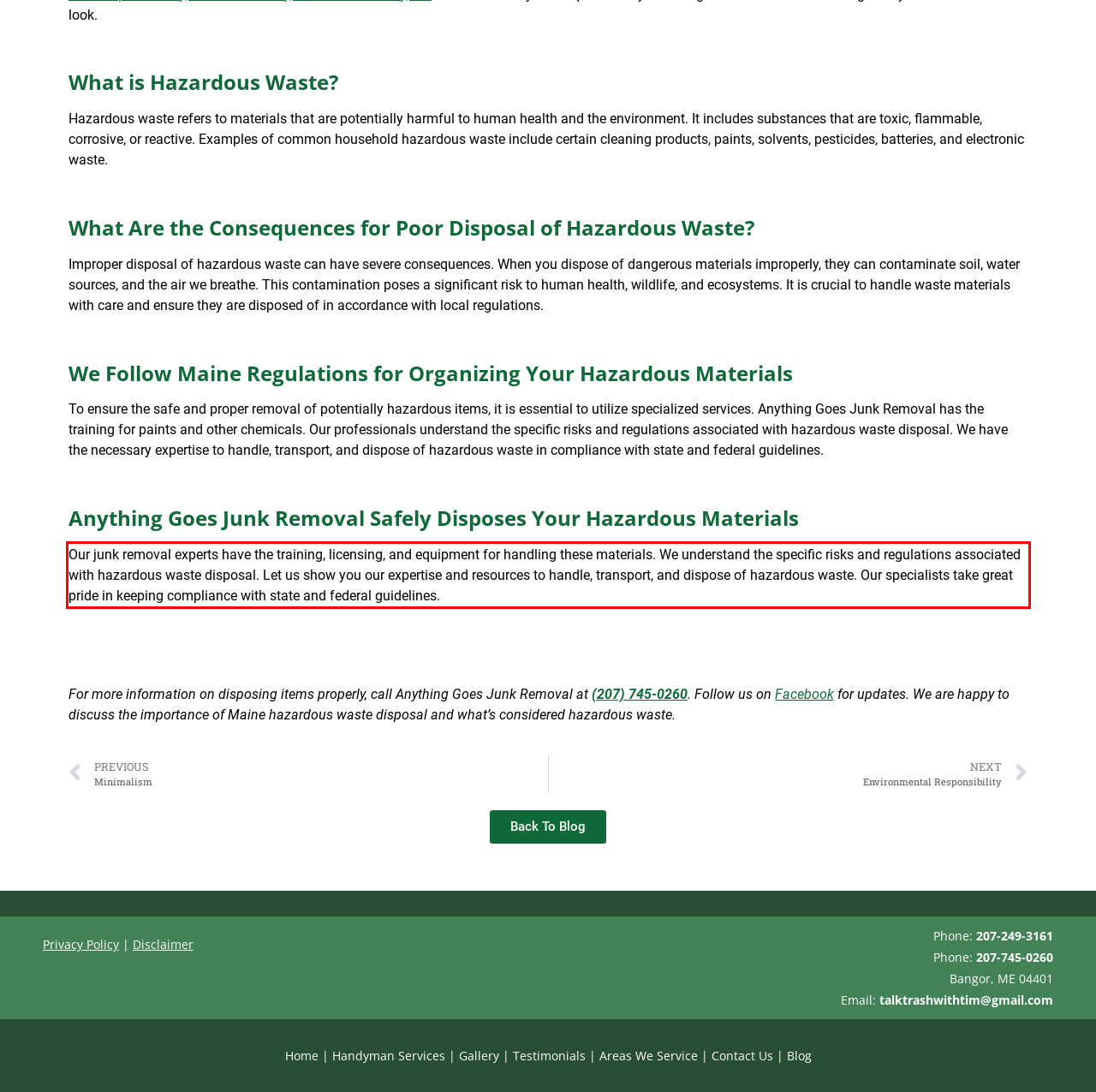Within the screenshot of the webpage, locate the red bounding box and use OCR to identify and provide the text content inside it.

Our junk removal experts have the training, licensing, and equipment for handling these materials. We understand the specific risks and regulations associated with hazardous waste disposal. Let us show you our expertise and resources to handle, transport, and dispose of hazardous waste. Our specialists take great pride in keeping compliance with state and federal guidelines.